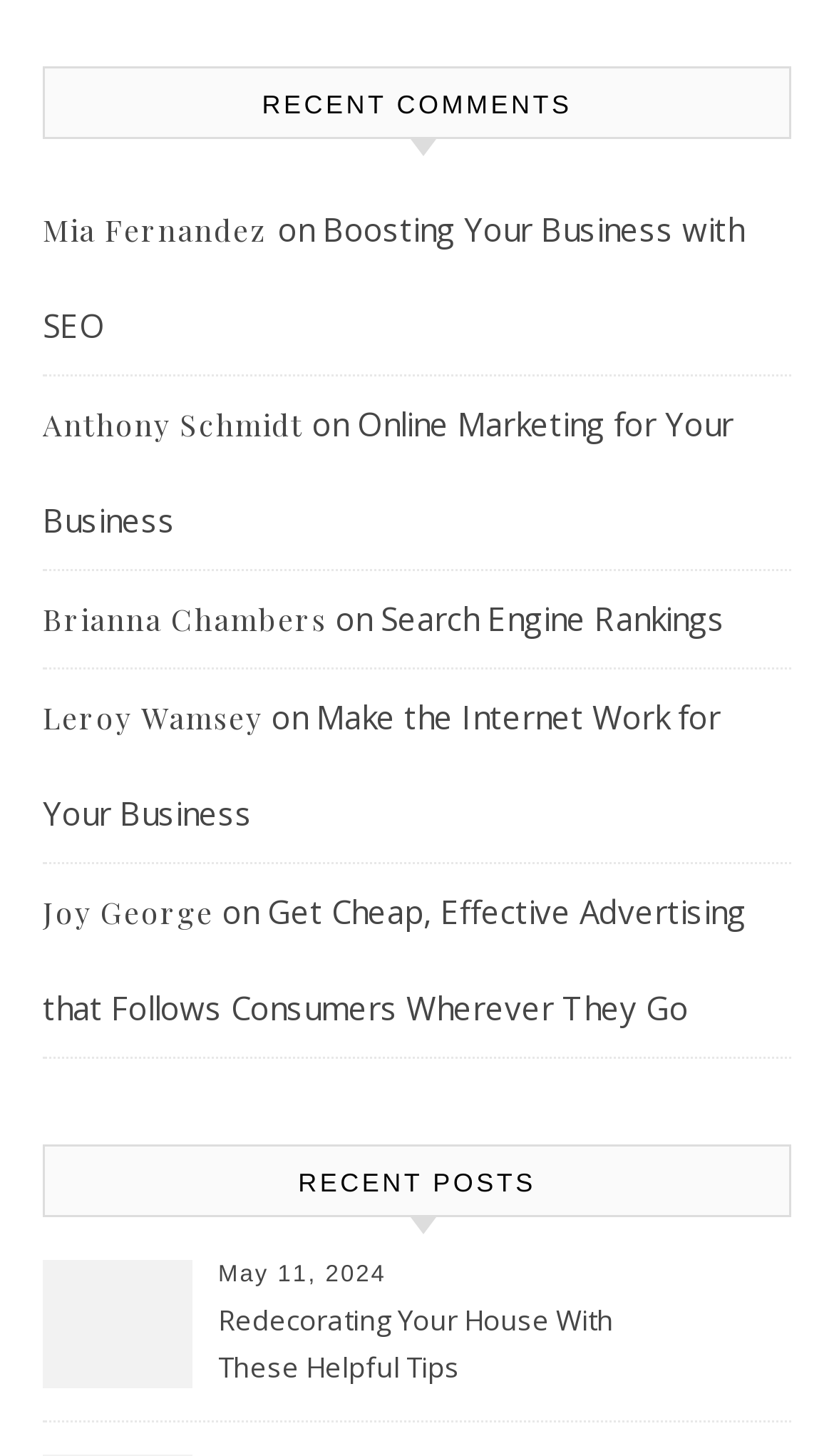Refer to the image and provide an in-depth answer to the question: 
What is the date of the latest post?

I looked for the static text element under the 'RECENT POSTS' heading and found the date of the latest post, which is 'May 11, 2024'.